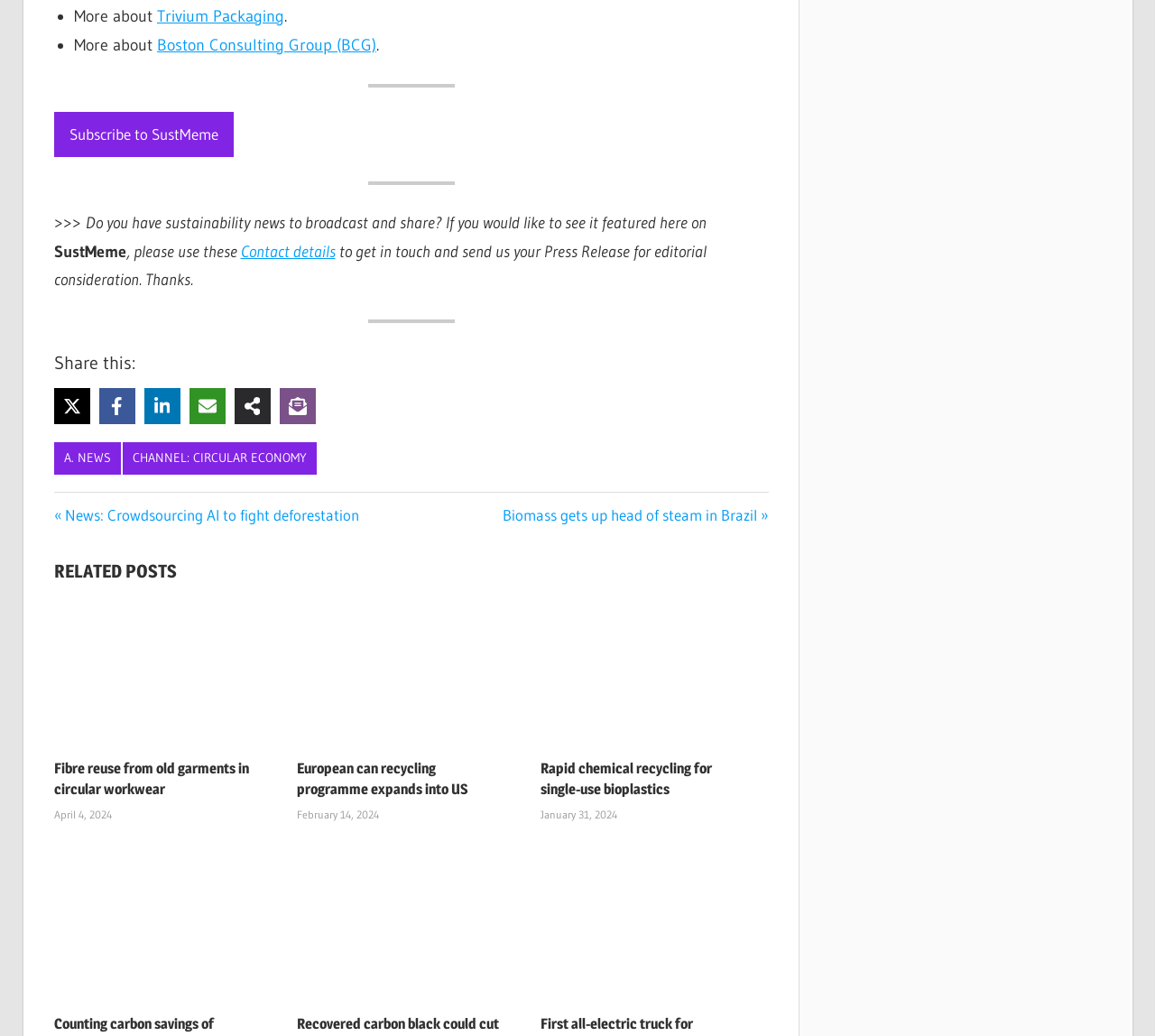Please identify the bounding box coordinates of the element's region that needs to be clicked to fulfill the following instruction: "Click the 'Leave a Reply' heading". The bounding box coordinates should consist of four float numbers between 0 and 1, i.e., [left, top, right, bottom].

None